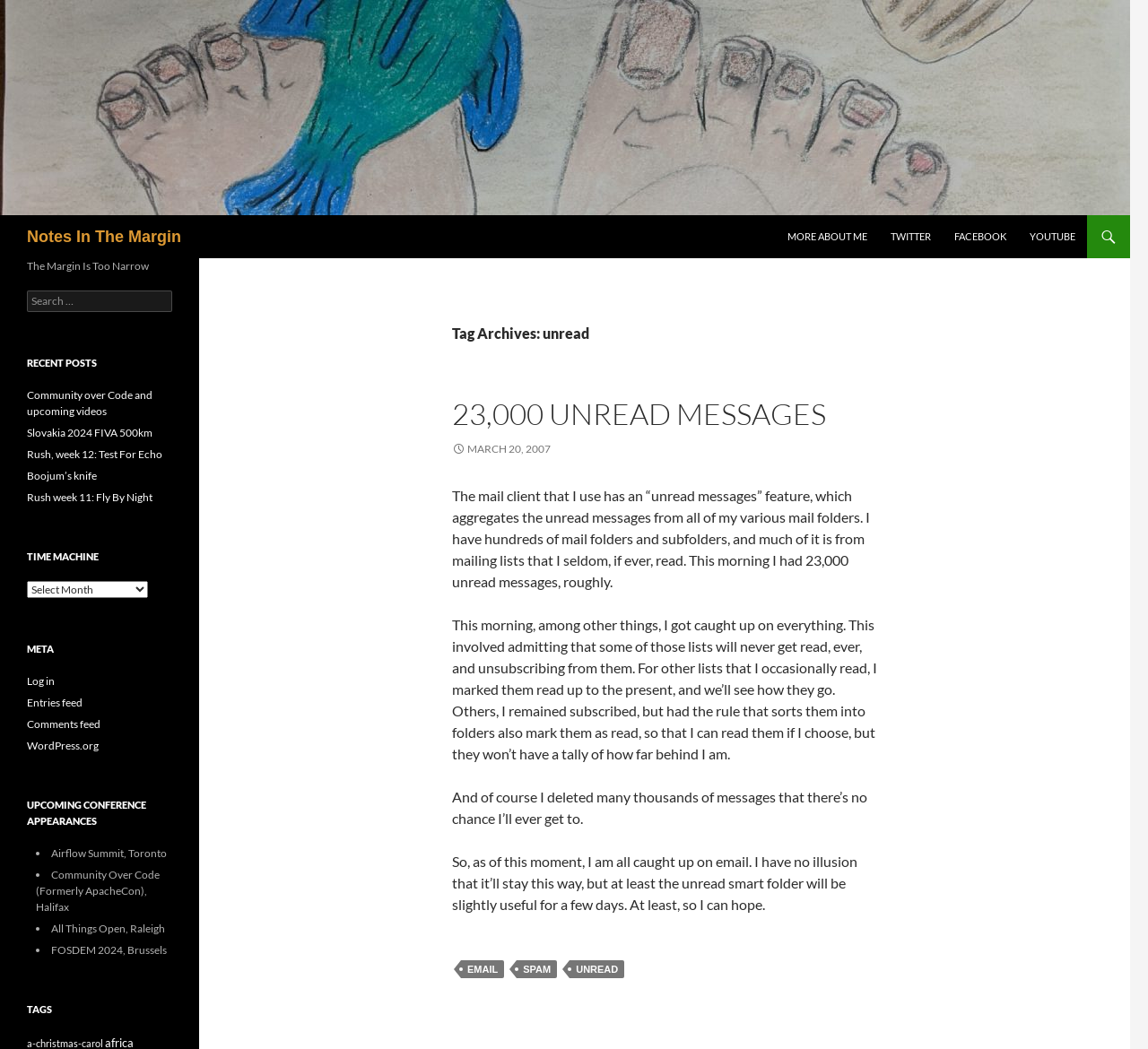Find and generate the main title of the webpage.

Notes In The Margin